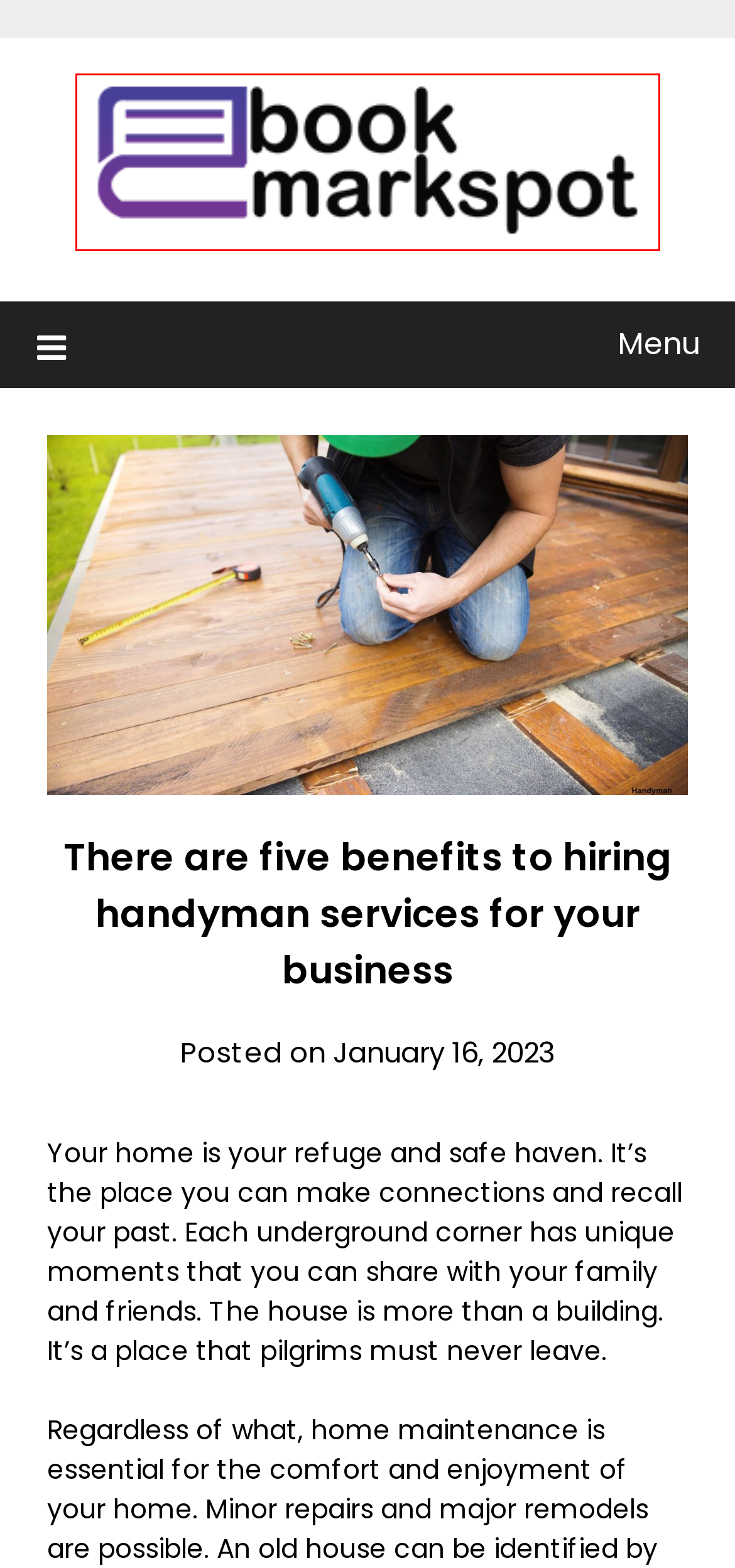Analyze the screenshot of a webpage featuring a red rectangle around an element. Pick the description that best fits the new webpage after interacting with the element inside the red bounding box. Here are the candidates:
A. Uncategorized - eBook Mark Spot
B. Career - eBook Mark Spot
C. eBook Mark Spot - A News Spot To Bookmark
D. Life style - eBook Mark Spot
E. Technology - eBook Mark Spot
F. Travel - eBook Mark Spot
G. World News - eBook Mark Spot
H. Business - eBook Mark Spot

C